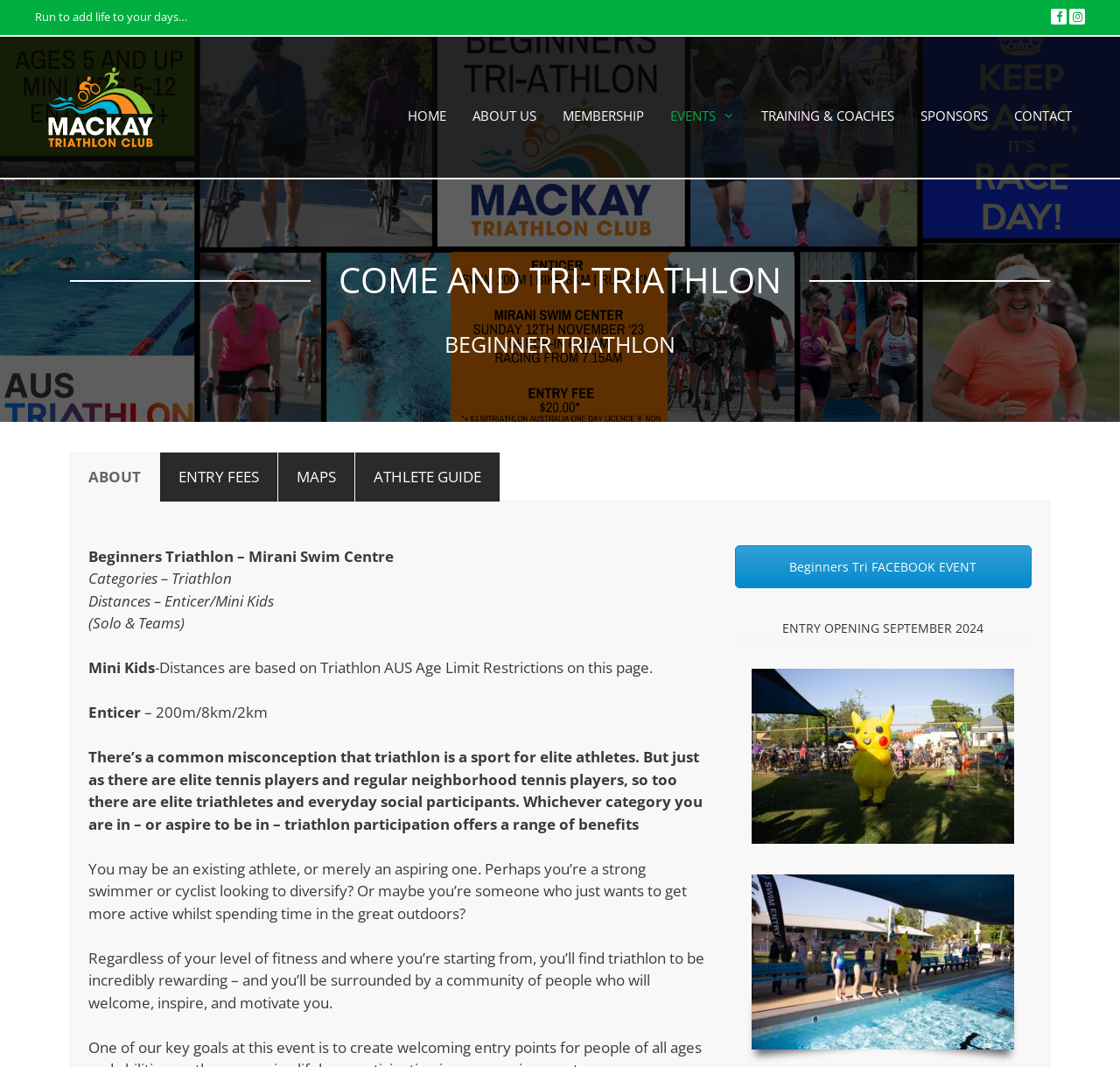Give the bounding box coordinates for the element described by: "ABOUT CCELL".

None